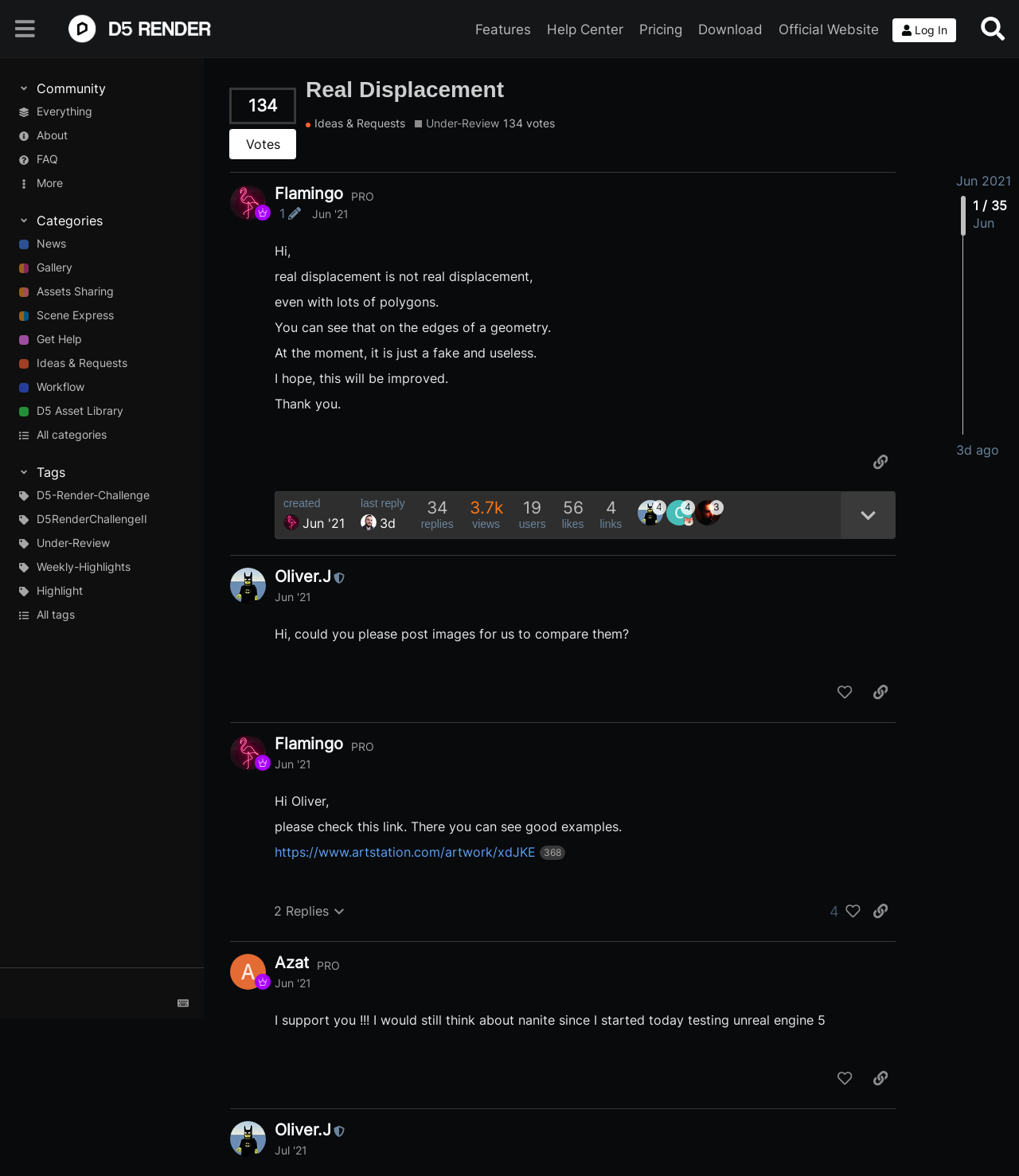What is the name of the forum?
Answer the question based on the image using a single word or a brief phrase.

D5 RENDER FORUM